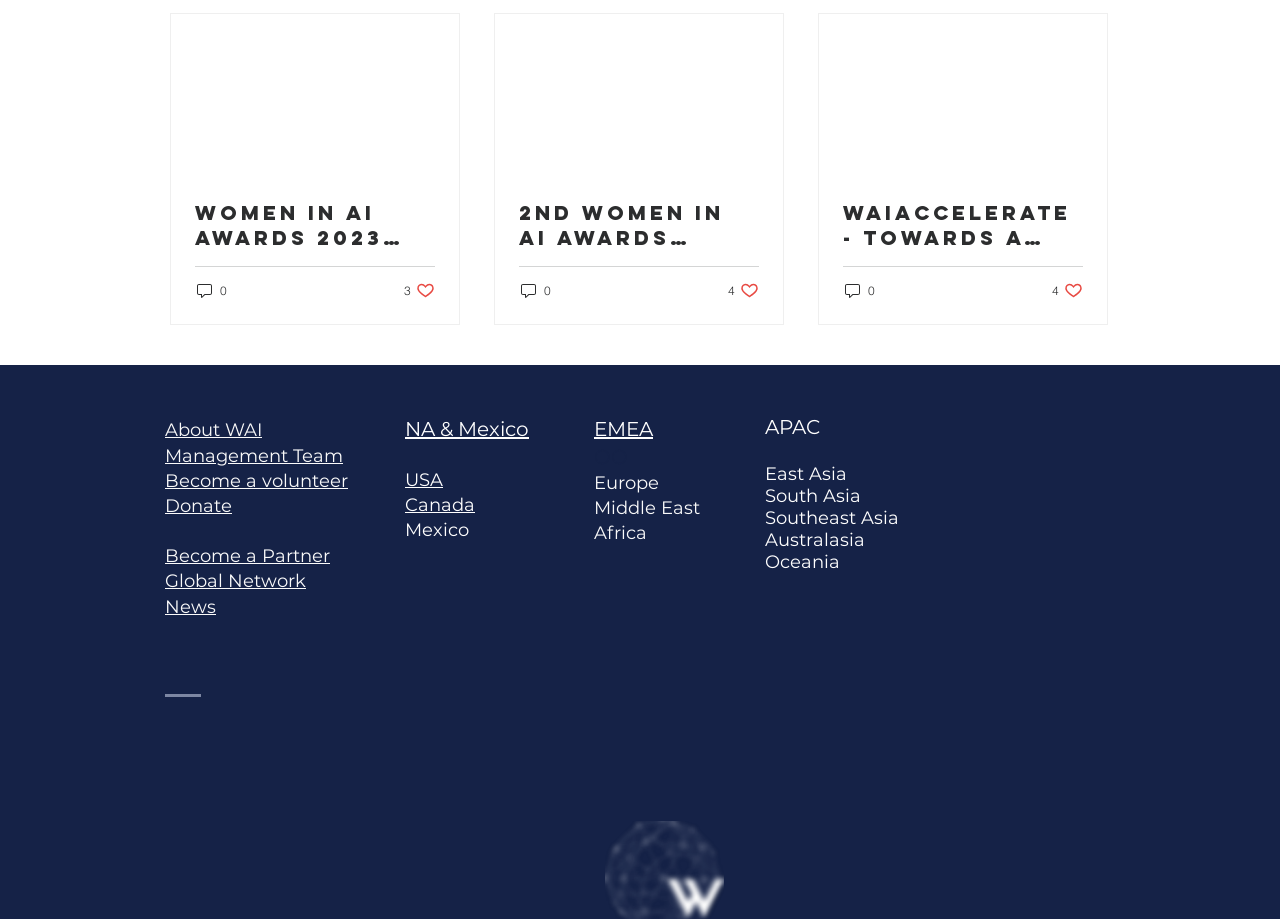Identify the bounding box coordinates of the clickable region required to complete the instruction: "Click on the '3 likes. Post not marked as liked' button". The coordinates should be given as four float numbers within the range of 0 and 1, i.e., [left, top, right, bottom].

[0.316, 0.306, 0.34, 0.326]